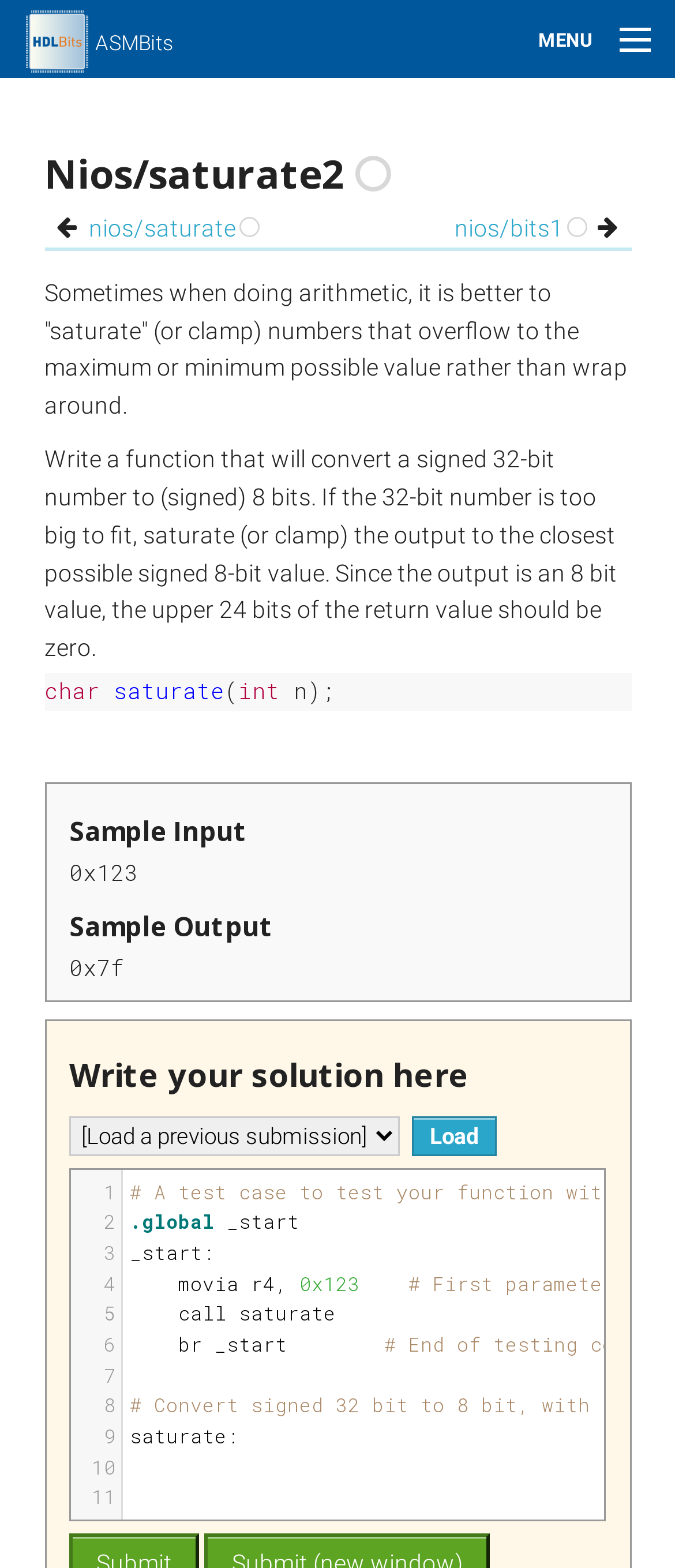What is the sample input for the 'saturate' function?
Using the information from the image, give a concise answer in one word or a short phrase.

0x123